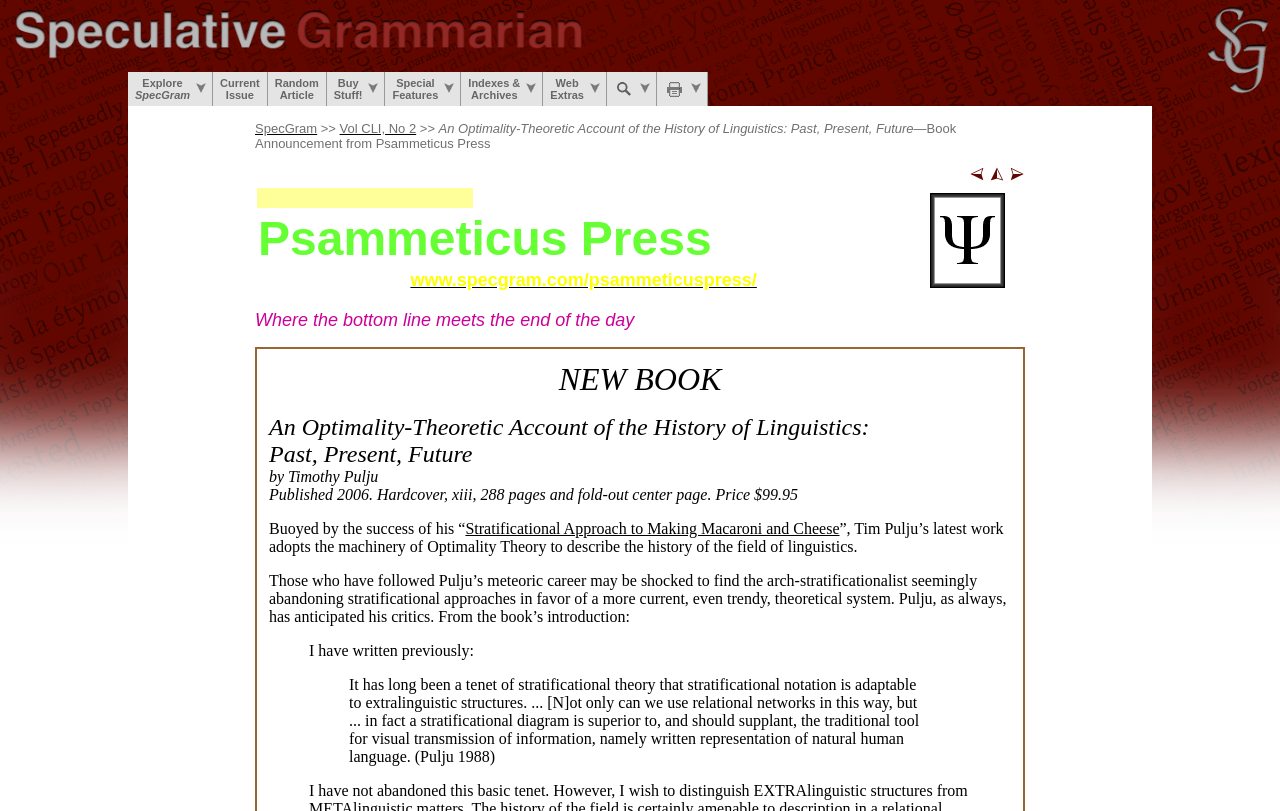Use a single word or phrase to answer the question:
What is the name of the publisher?

Psammeticus Press